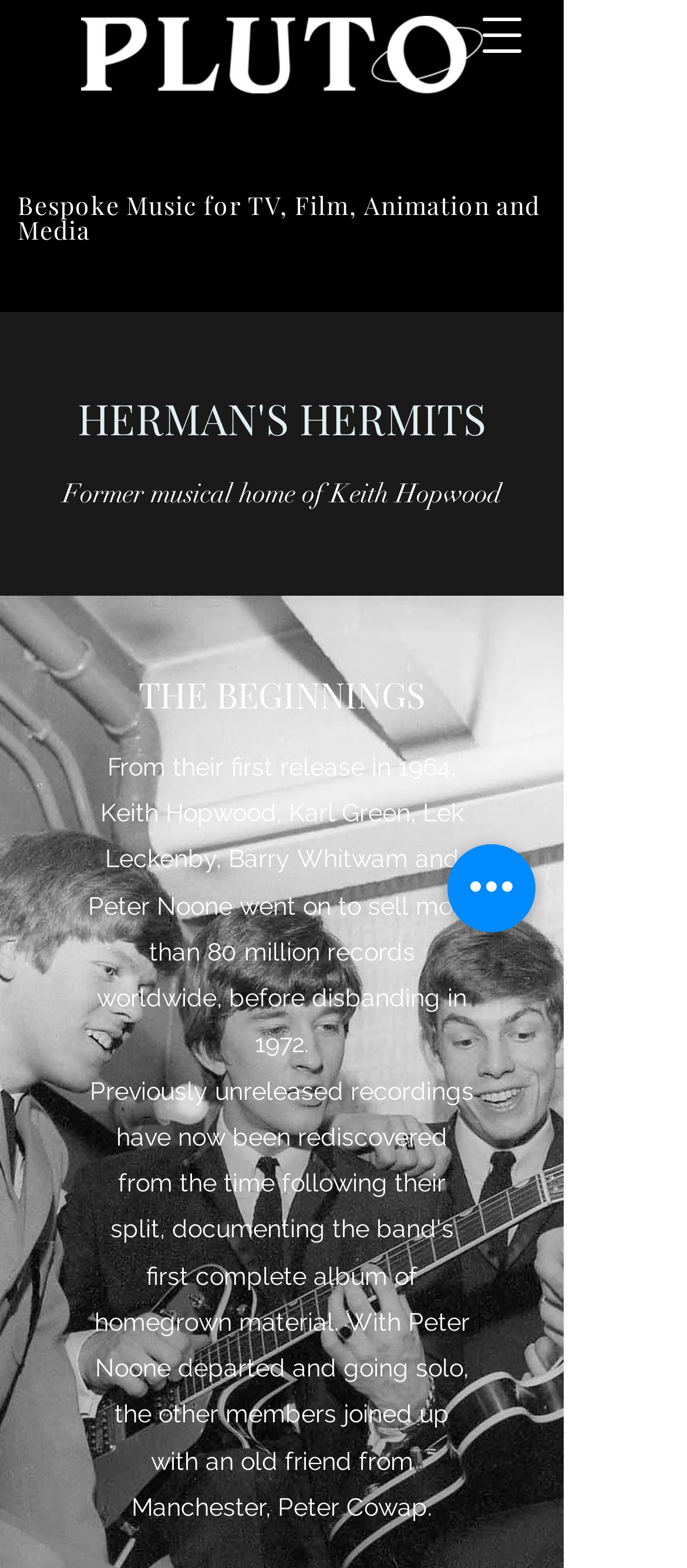Answer this question in one word or a short phrase: How many records did the band sell worldwide?

80 million